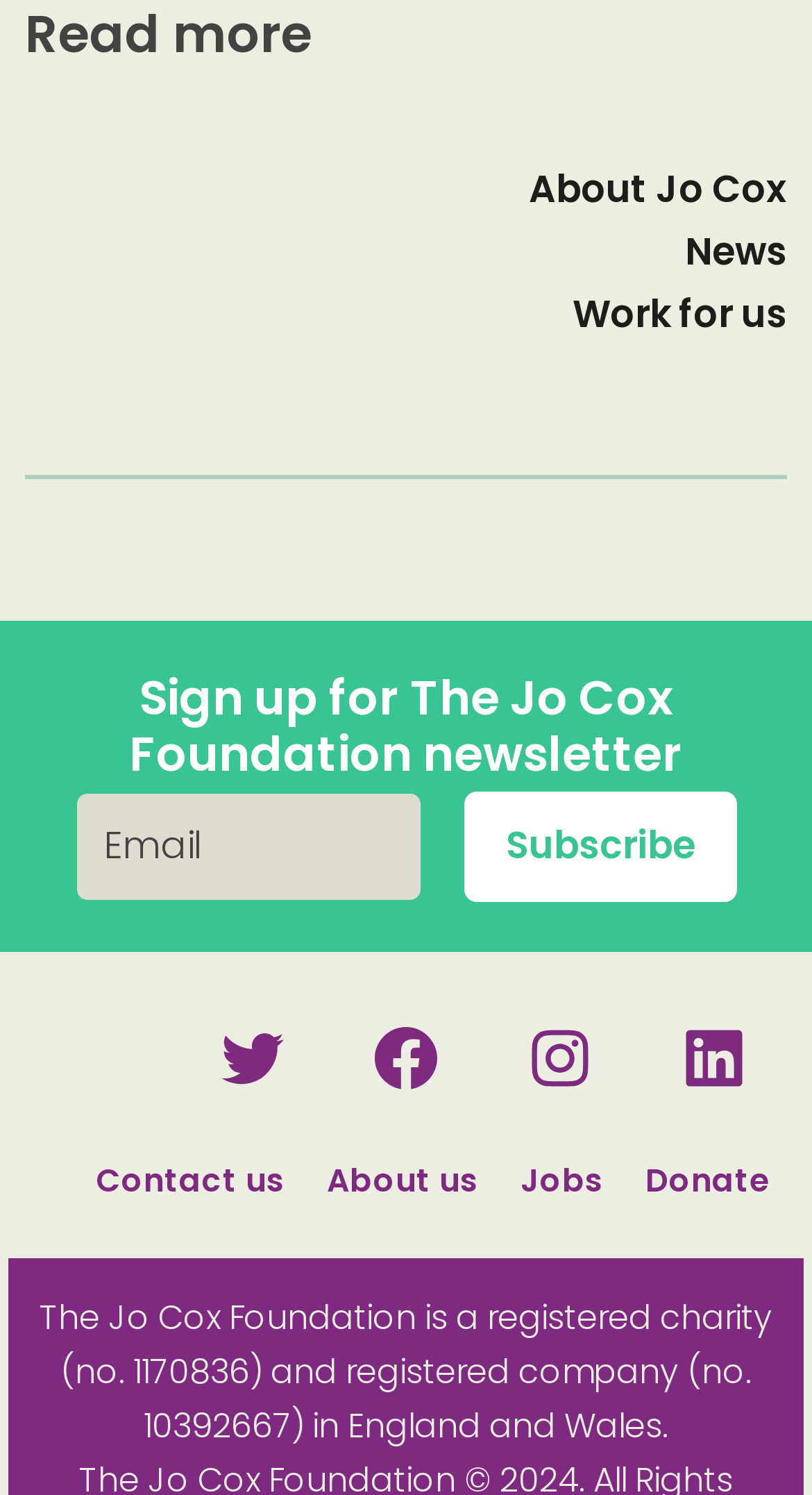Using the element description: "About us", determine the bounding box coordinates for the specified UI element. The coordinates should be four float numbers between 0 and 1, [left, top, right, bottom].

[0.403, 0.775, 0.59, 0.804]